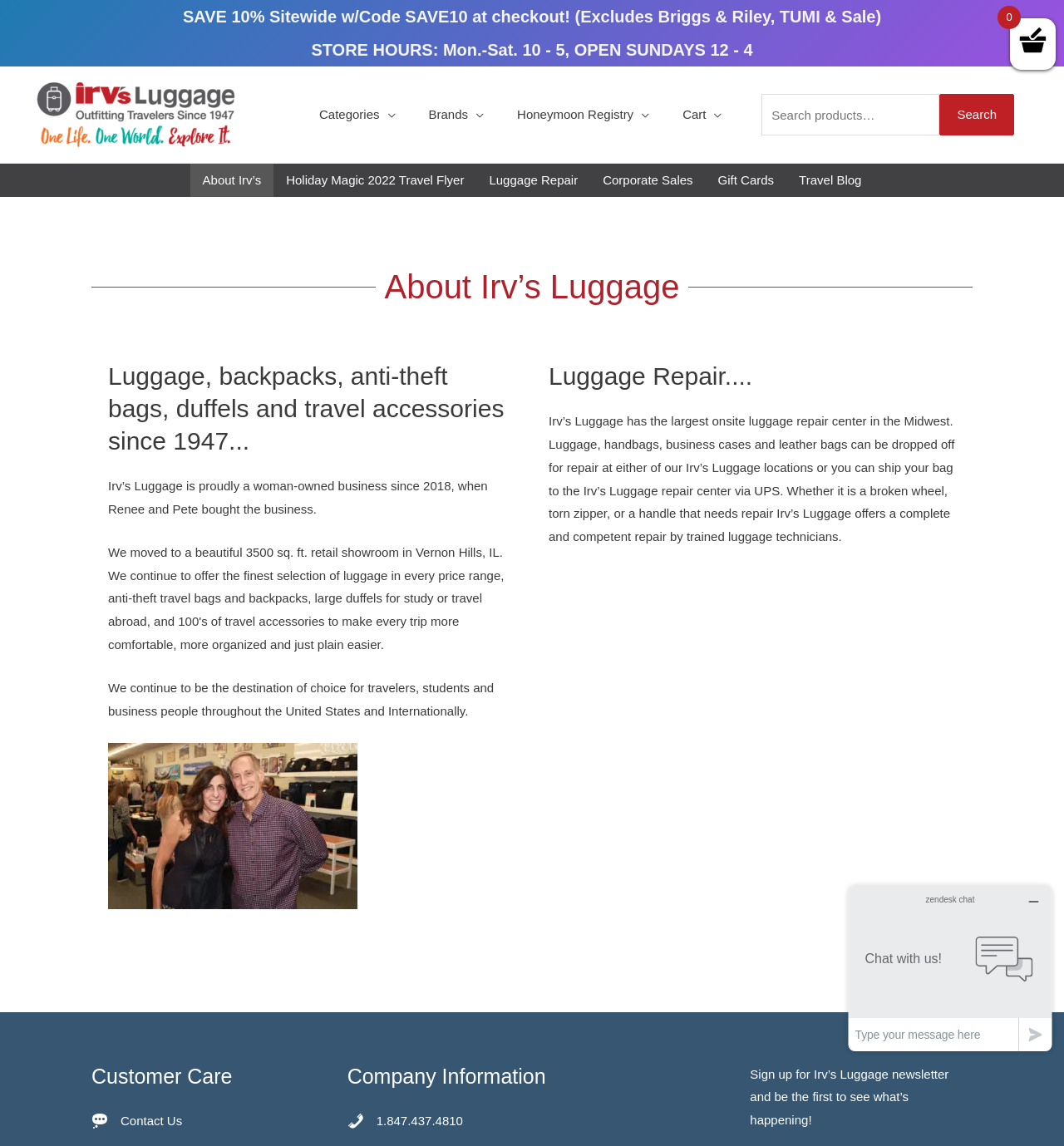Can you specify the bounding box coordinates for the region that should be clicked to fulfill this instruction: "Learn about luggage repair".

[0.448, 0.143, 0.555, 0.172]